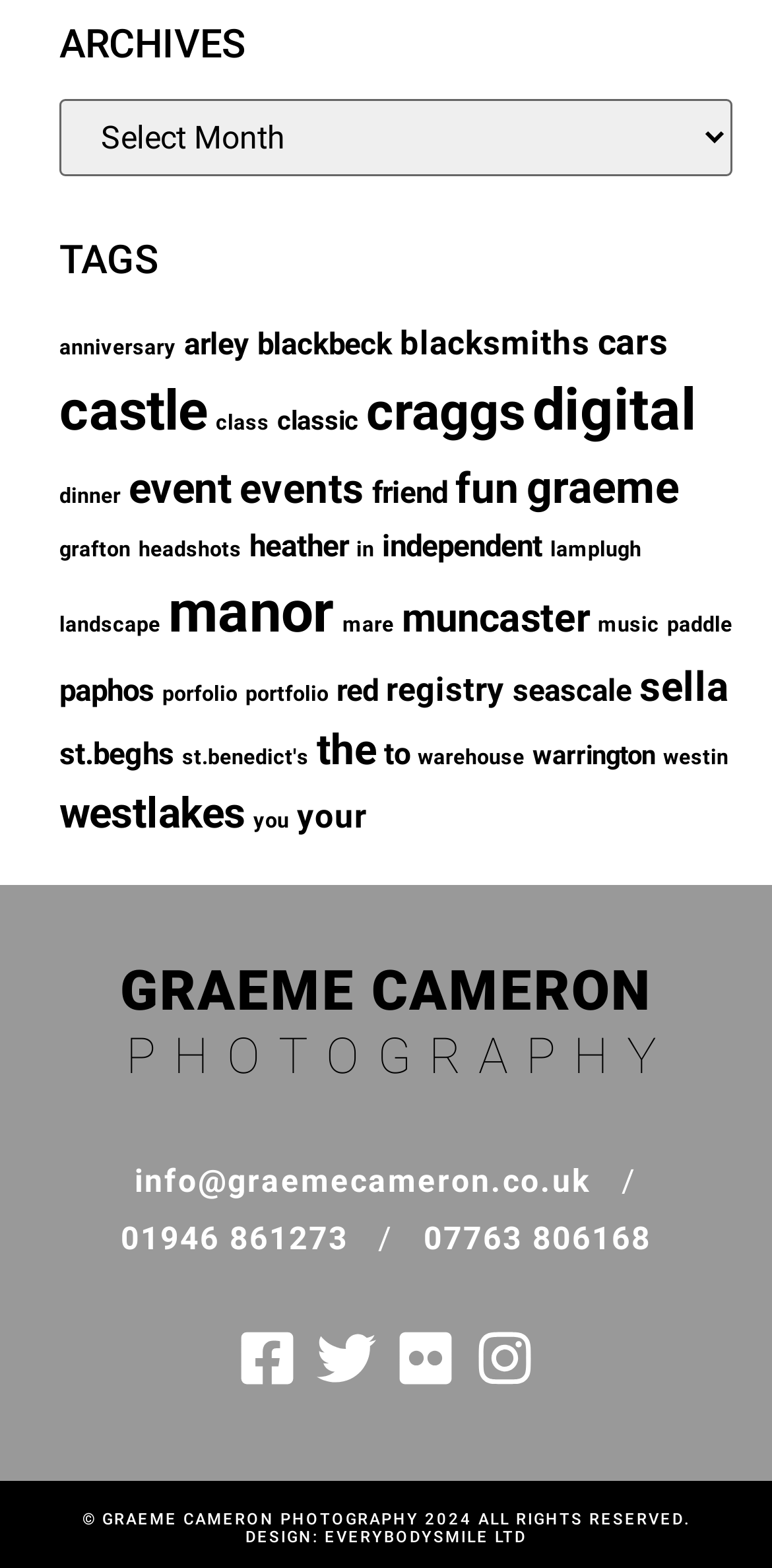Please identify the bounding box coordinates of where to click in order to follow the instruction: "Select archives".

[0.077, 0.063, 0.949, 0.112]